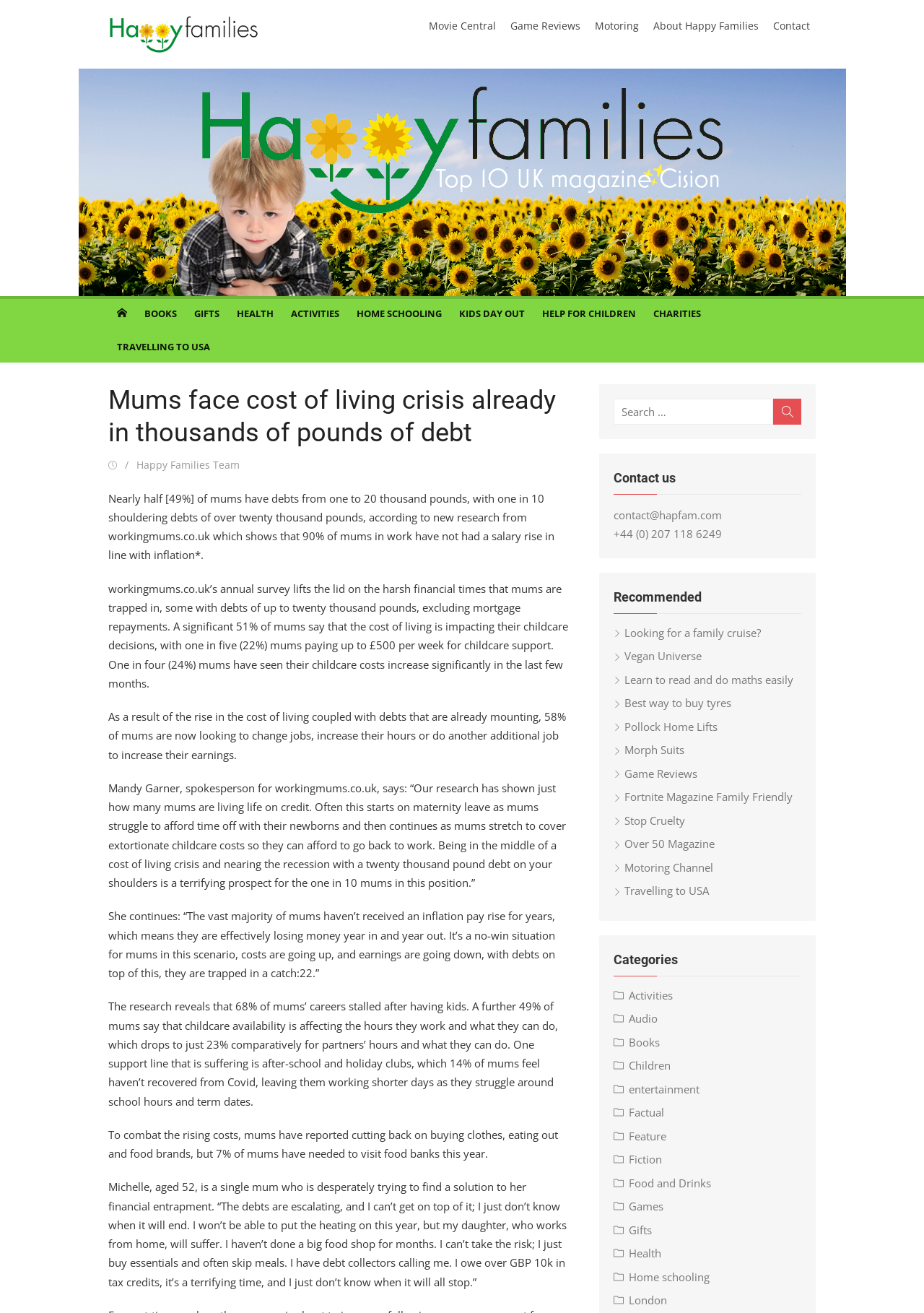Determine the bounding box coordinates of the region I should click to achieve the following instruction: "Learn about Happy Families". Ensure the bounding box coordinates are four float numbers between 0 and 1, i.e., [left, top, right, bottom].

[0.0, 0.052, 1.0, 0.226]